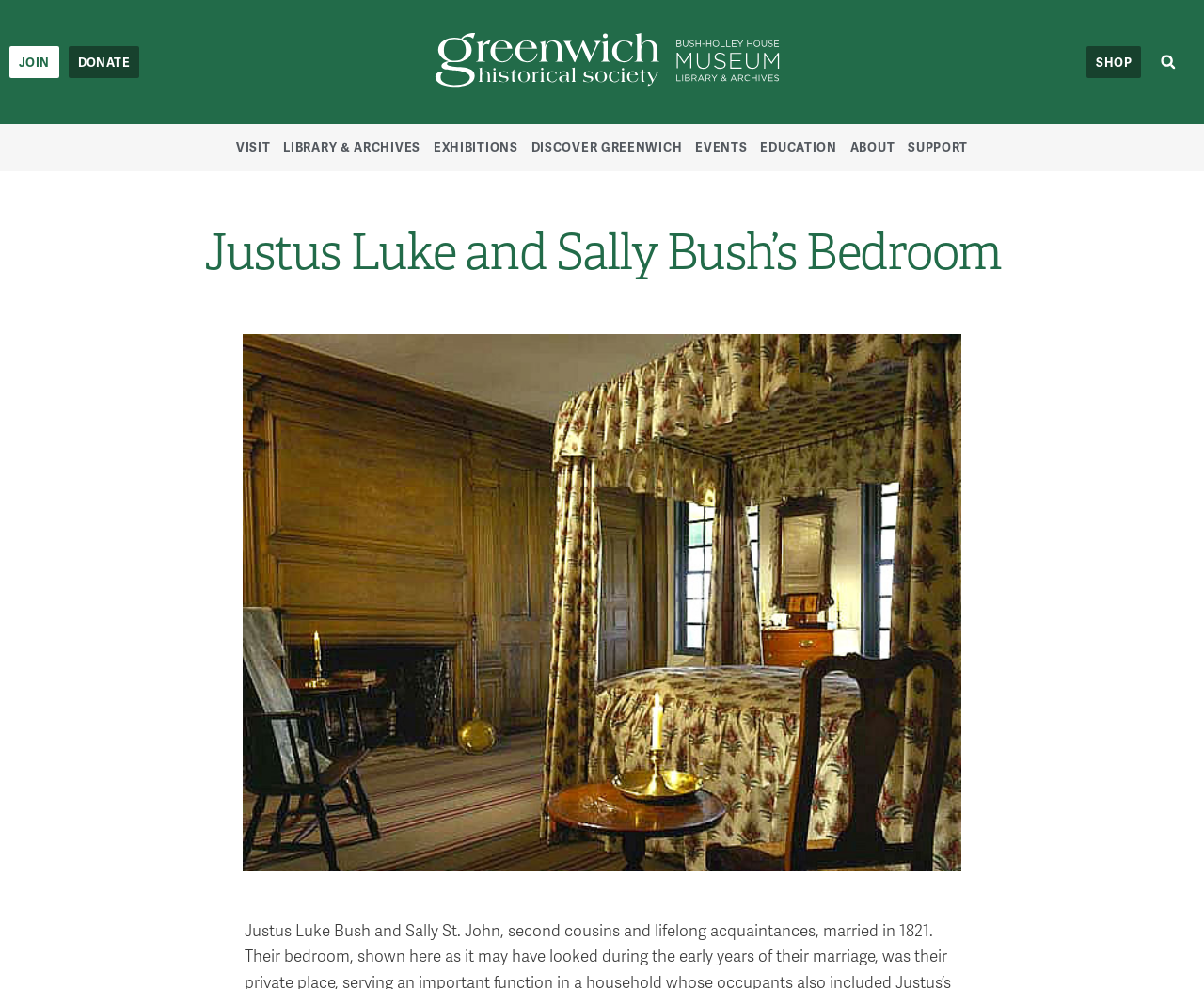Provide an in-depth caption for the webpage.

This webpage is about the bedroom of Justus Luke Bush and Sally St. John, who were second cousins and lifelong acquaintances, and married in 1821. The page is divided into several sections. At the top, there are four links: "JOIN", "DONATE", an empty link, and "SHOP", aligned horizontally from left to right. To the right of these links, there is a search bar with a "Search" button.

Below the top section, there is a main navigation menu with seven items: "Visit", "Library & Archives", "Exhibitions", "Discover Greenwich", "Events", "Education", and "About", arranged horizontally from left to right. Each item has a corresponding link.

The main content of the page is a heading that reads "Justus Luke and Sally Bush’s Bedroom", which is centered and takes up most of the width of the page. The heading is positioned below the navigation menu and above the main content area.